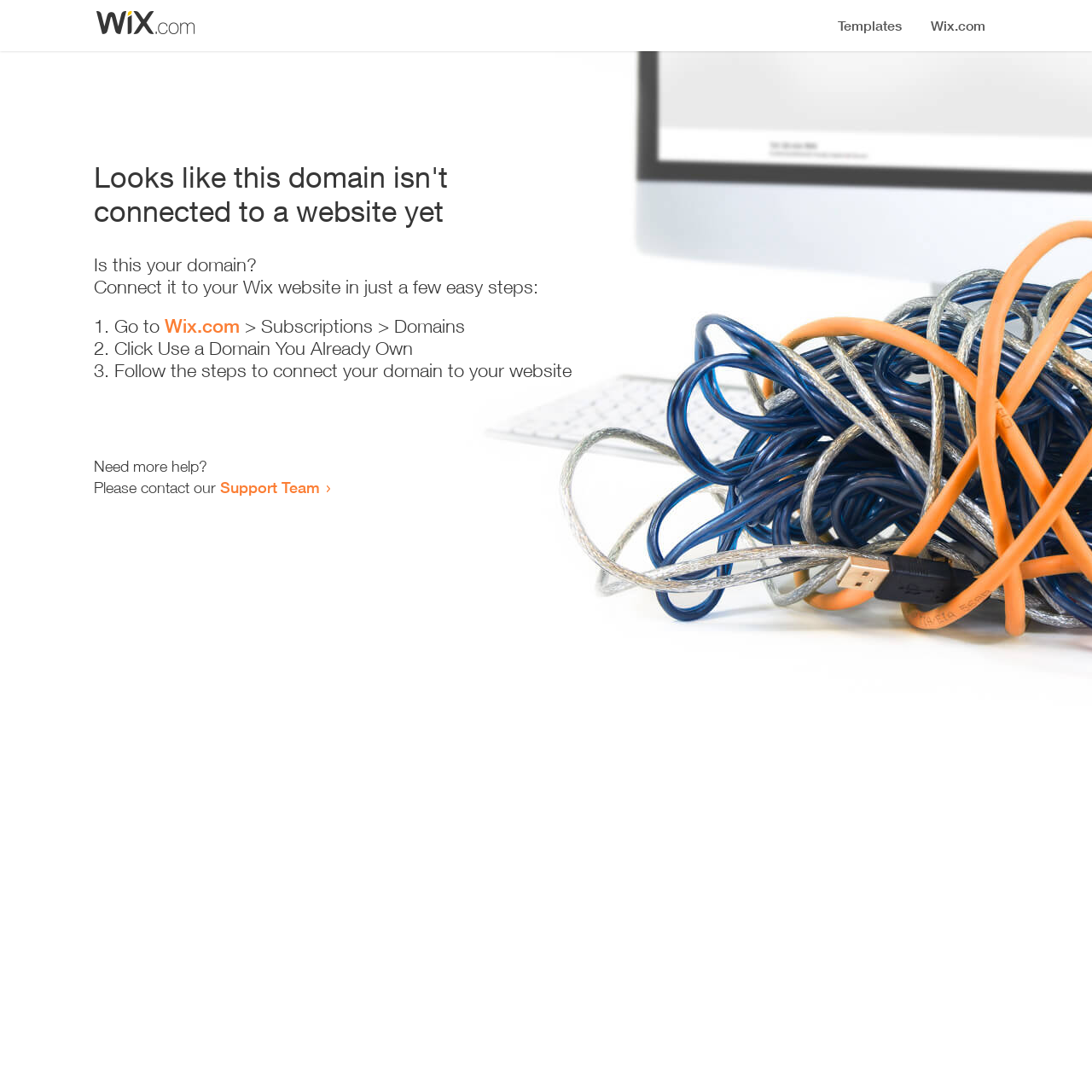What is the current status of the domain?
Look at the screenshot and respond with a single word or phrase.

Not connected